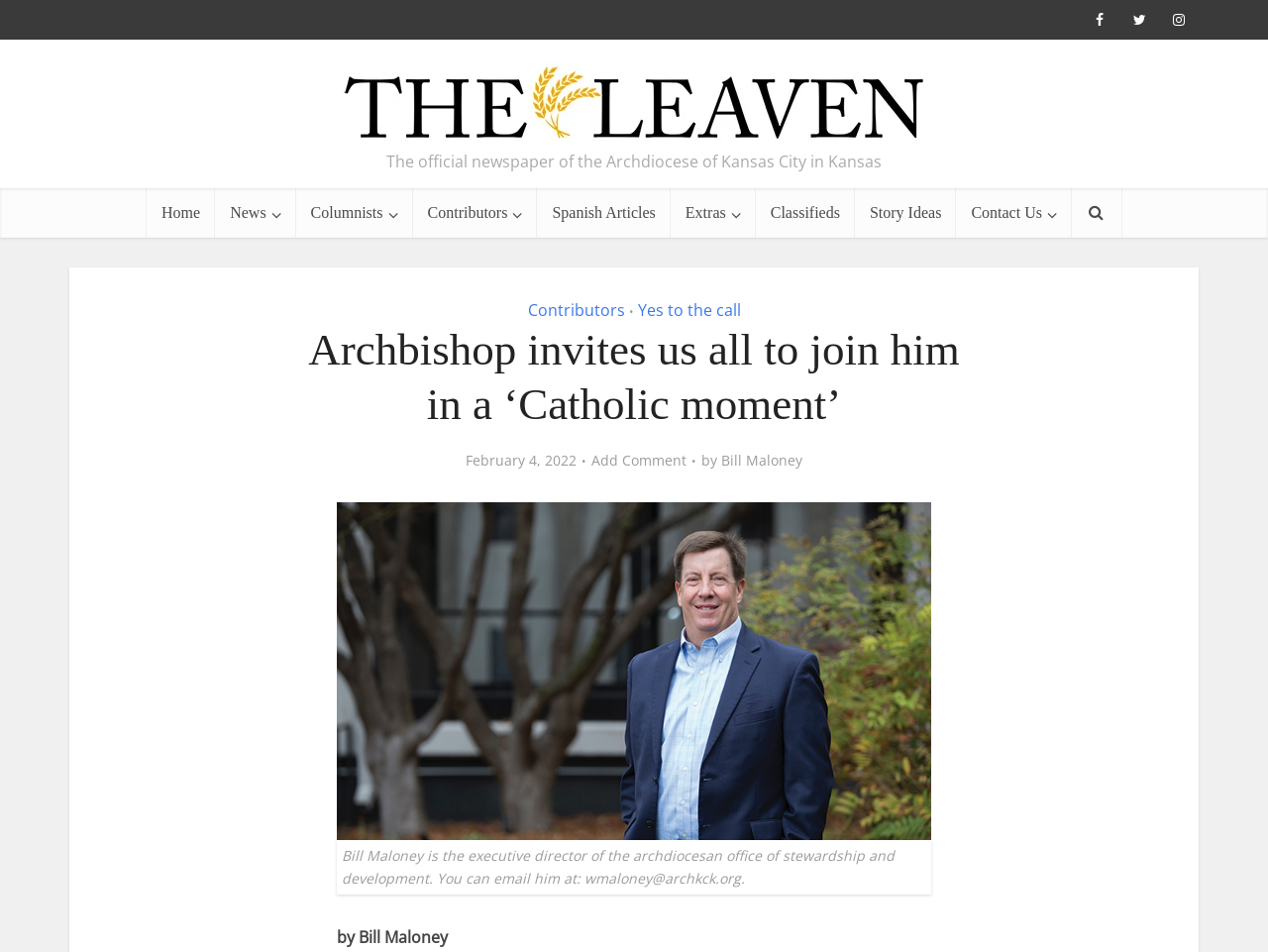Please answer the following question using a single word or phrase: 
Who is the author of the article?

Bill Maloney